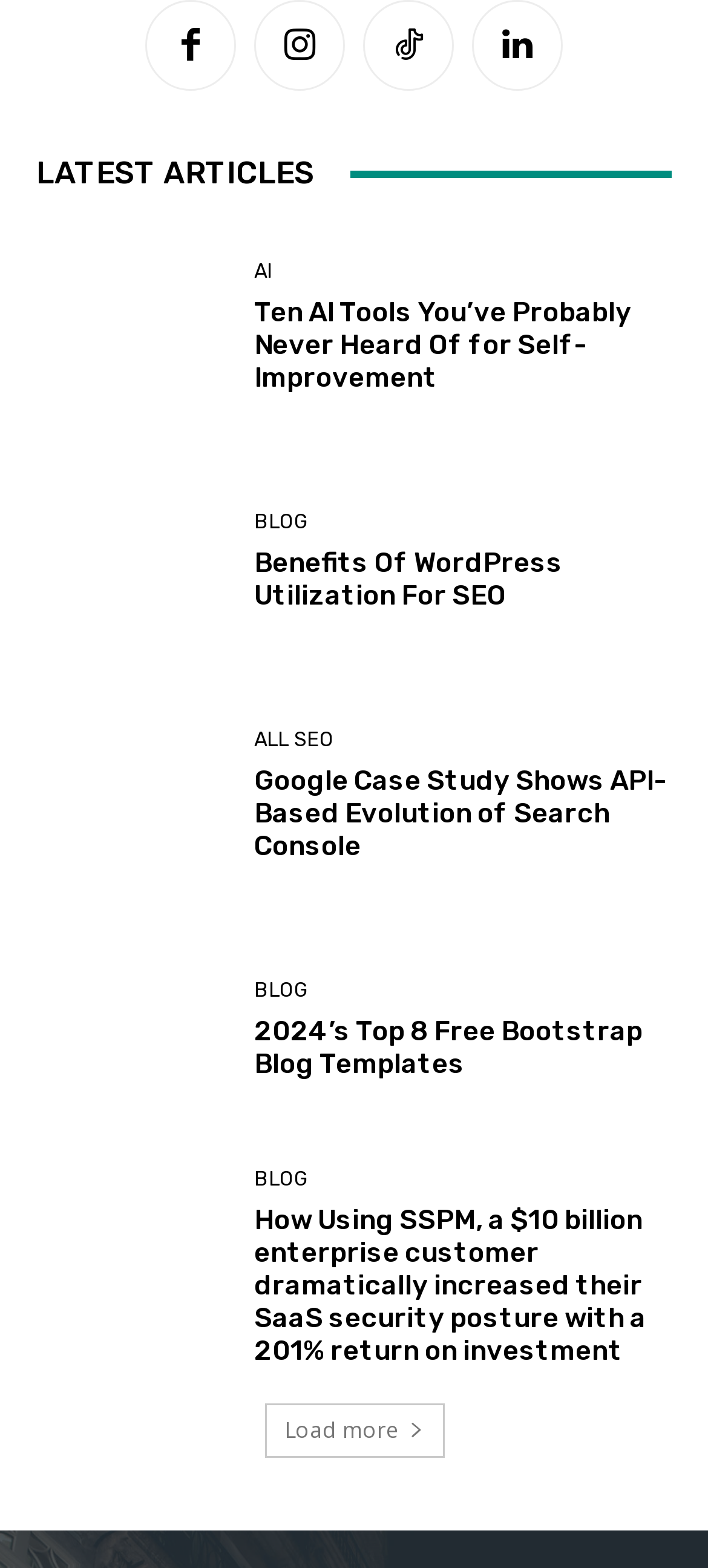What is the last article on the webpage?
Refer to the image and provide a one-word or short phrase answer.

How Using SSPM, a $10 billion enterprise customer dramatically increased their SaaS security posture with a 201% return on investment